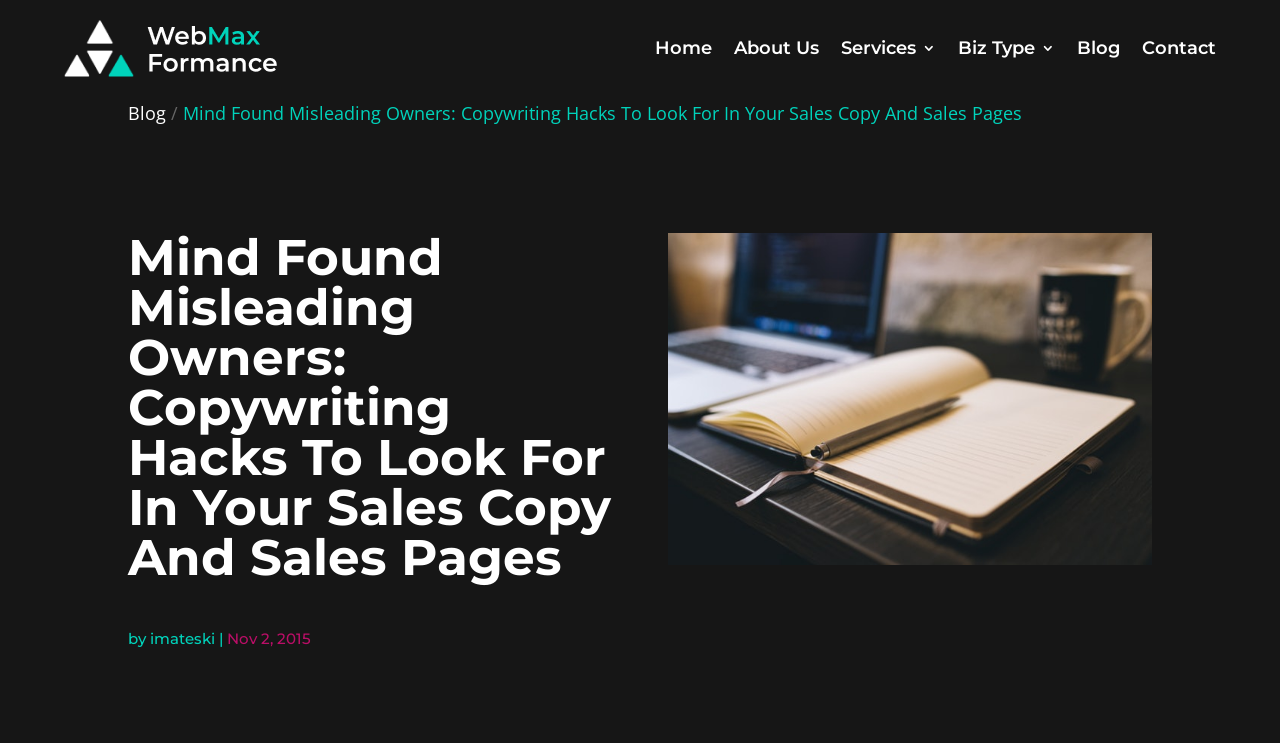From the image, can you give a detailed response to the question below:
What are the main sections of the website?

The main sections of the website are Home, About Us, Services, Biz Type, Blog, and Contact, which are listed as links at the top of the webpage.